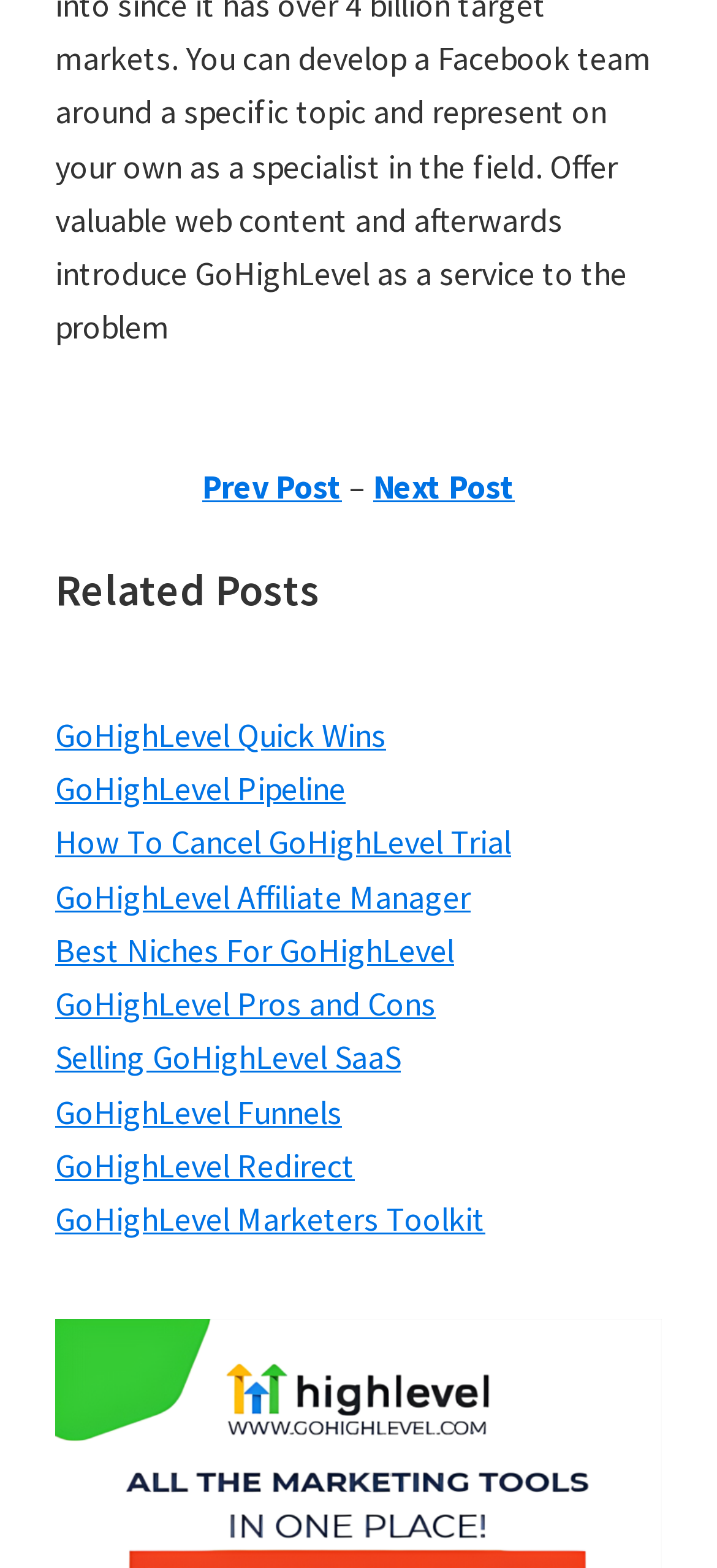Please identify the coordinates of the bounding box for the clickable region that will accomplish this instruction: "read about GoHighLevel Pros and Cons".

[0.077, 0.627, 0.608, 0.654]